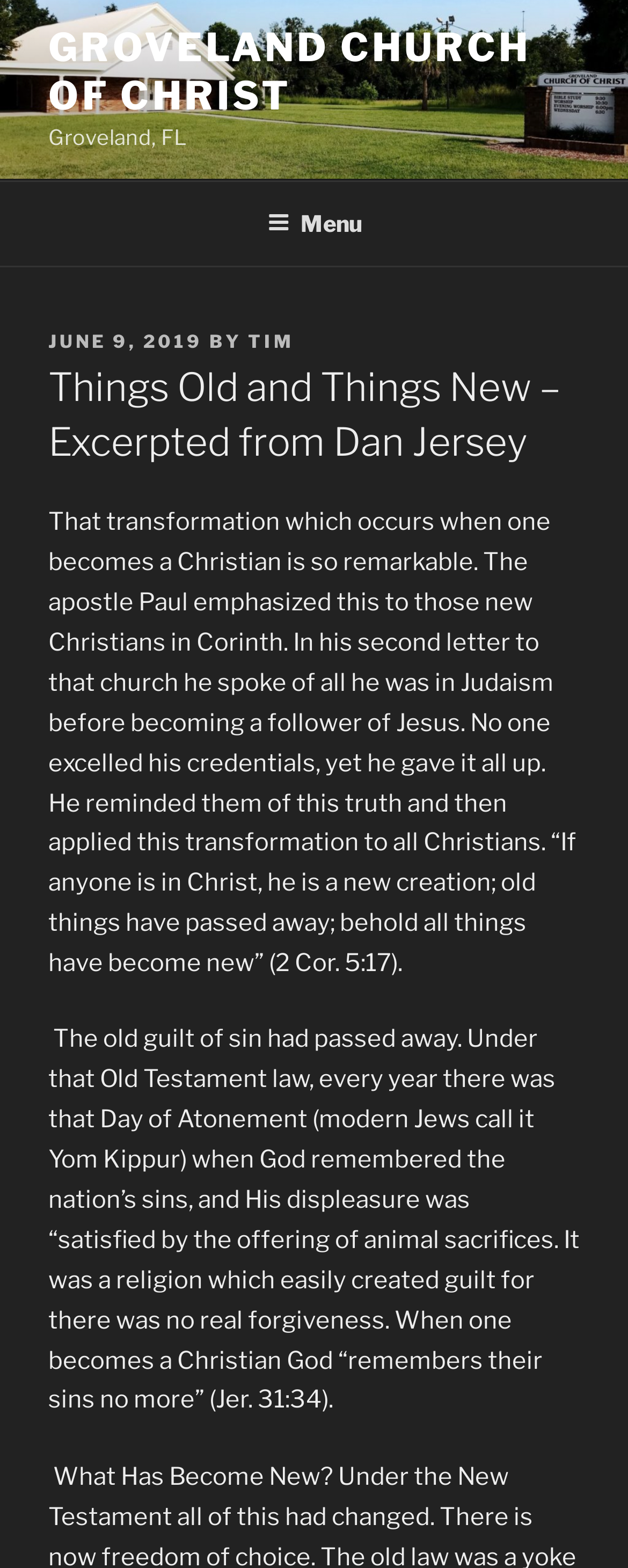What is the Bible verse mentioned in the article?
Please respond to the question with as much detail as possible.

The Bible verse is mentioned in the article as '“If anyone is in Christ, he is a new creation; old things have passed away; behold all things have become new” (2 Cor. 5:17)'. This verse is being referenced to support the idea of transformation in Christianity.